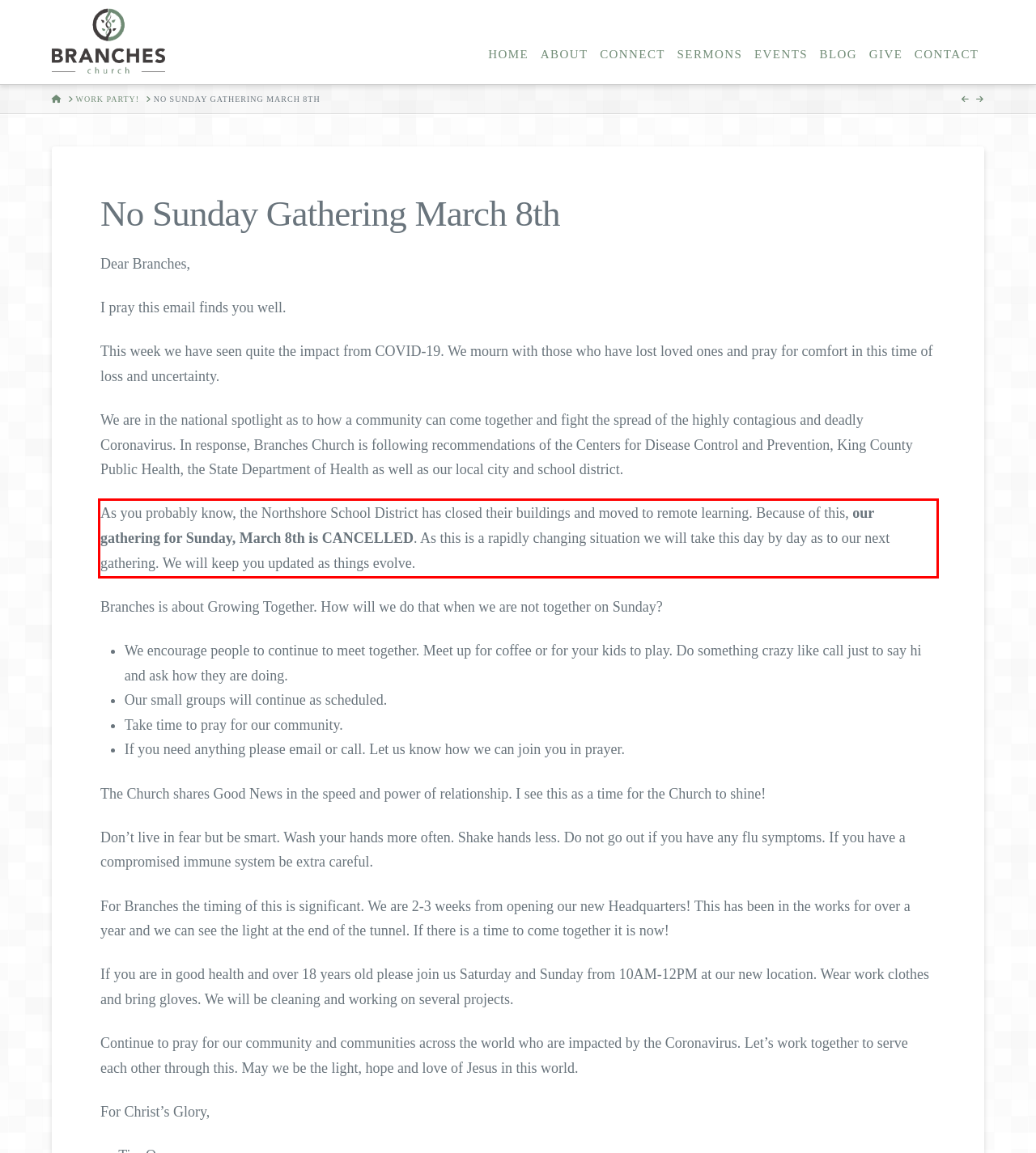By examining the provided screenshot of a webpage, recognize the text within the red bounding box and generate its text content.

As you probably know, the Northshore School District has closed their buildings and moved to remote learning. Because of this, our gathering for Sunday, March 8th is CANCELLED. As this is a rapidly changing situation we will take this day by day as to our next gathering. We will keep you updated as things evolve.